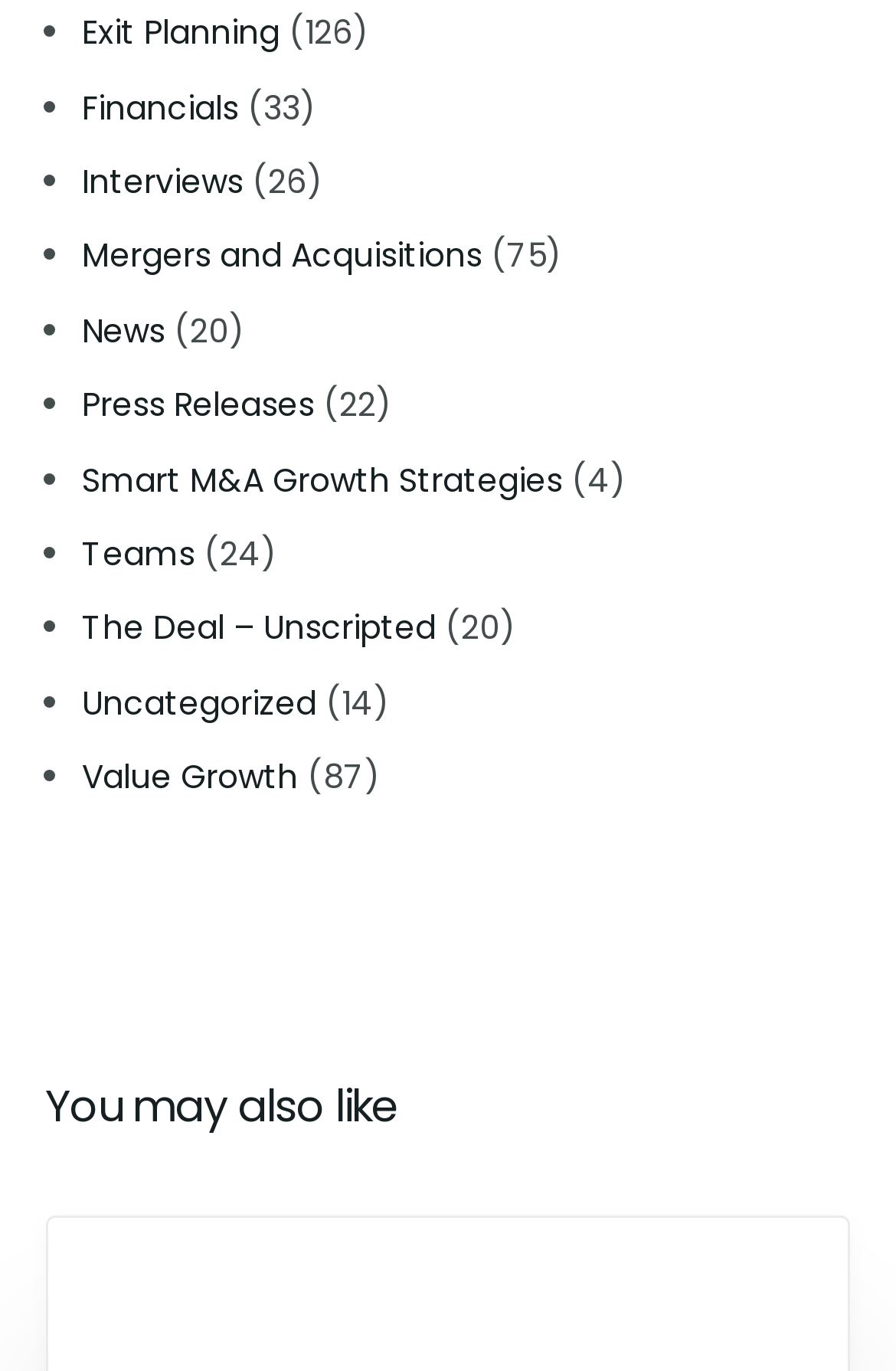Please predict the bounding box coordinates of the element's region where a click is necessary to complete the following instruction: "View Mergers and Acquisitions". The coordinates should be represented by four float numbers between 0 and 1, i.e., [left, top, right, bottom].

[0.092, 0.17, 0.538, 0.203]